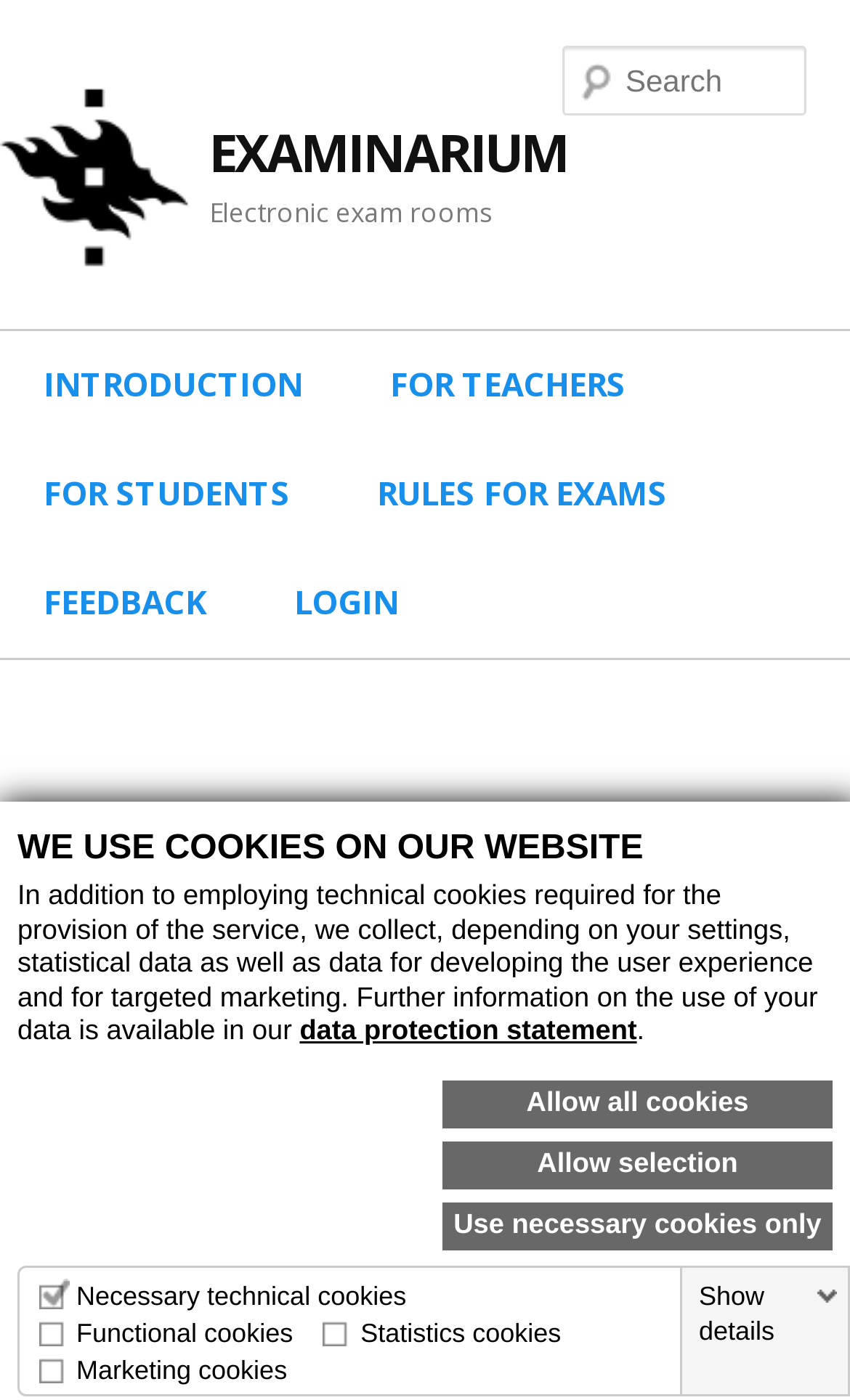Please answer the following query using a single word or phrase: 
What is the purpose of functional cookies?

Providing real-time chat service